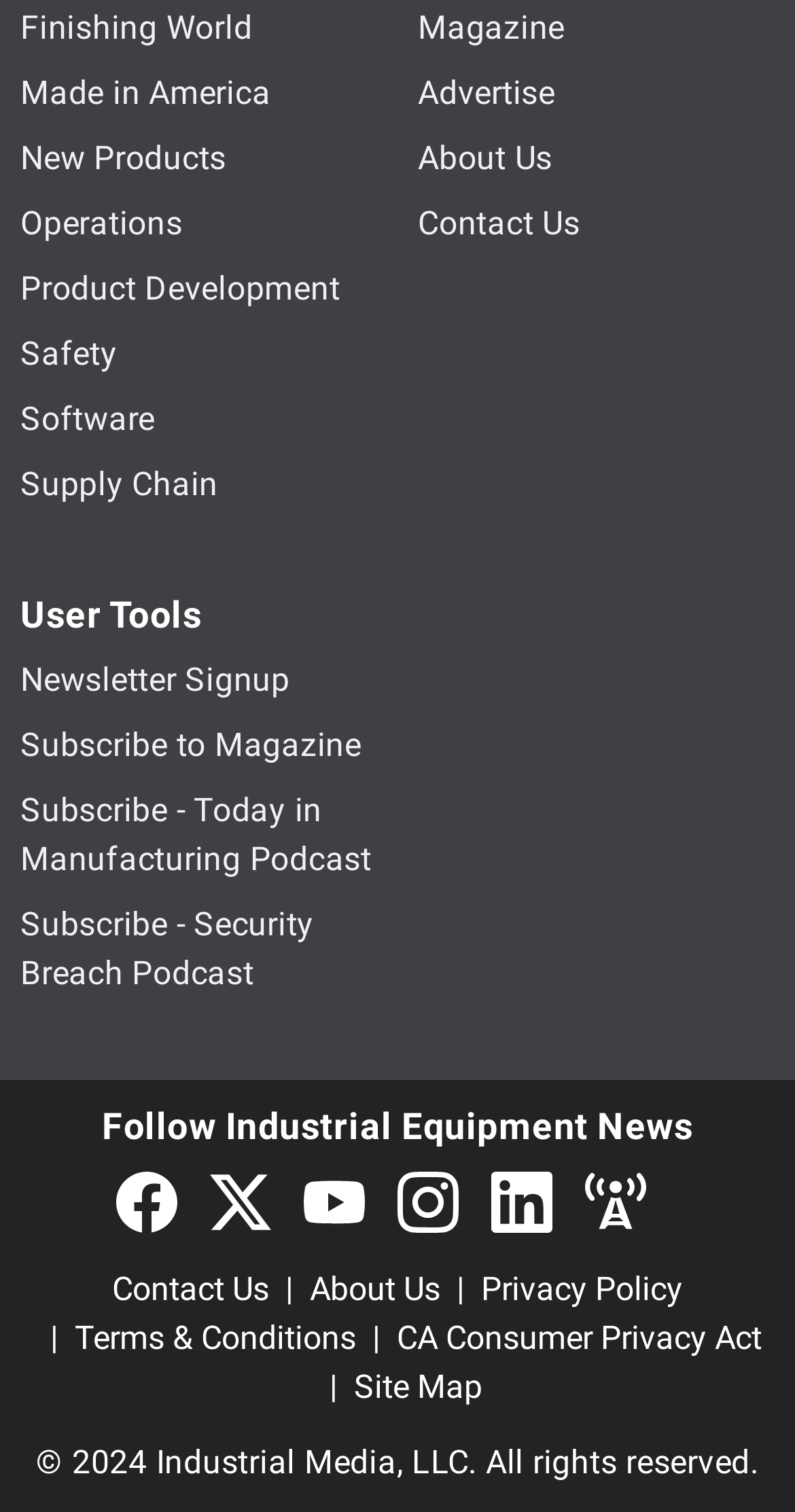How many social media icons are in the footer?
Analyze the image and deliver a detailed answer to the question.

I counted the social media icons in the footer section of the webpage, which are Facebook, Twitter, YouTube, Instagram, and LinkedIn, totaling 5 icons.